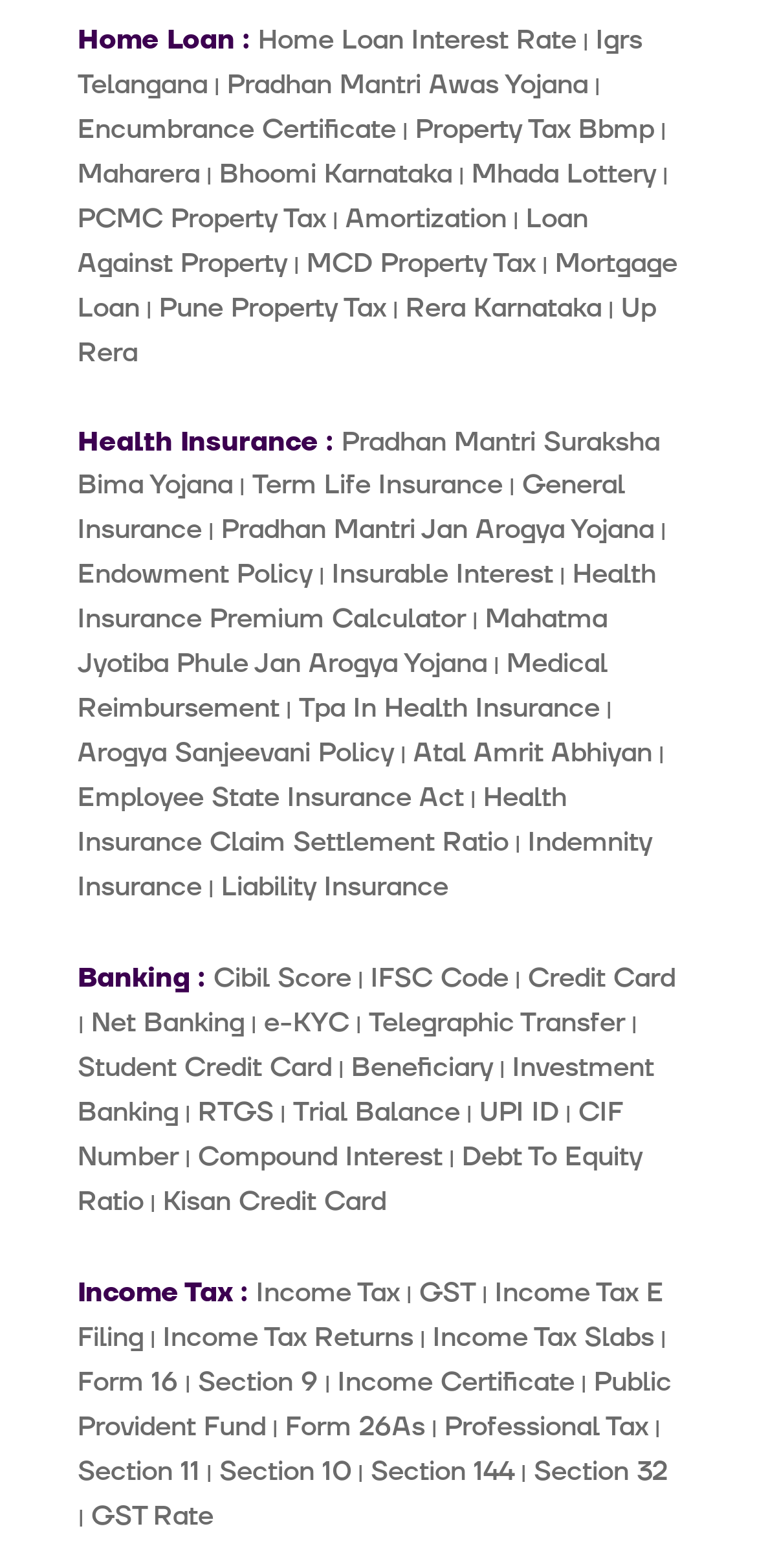What is the last link under the 'Home Loan' category?
Answer the question with a single word or phrase, referring to the image.

Mortgage Loan